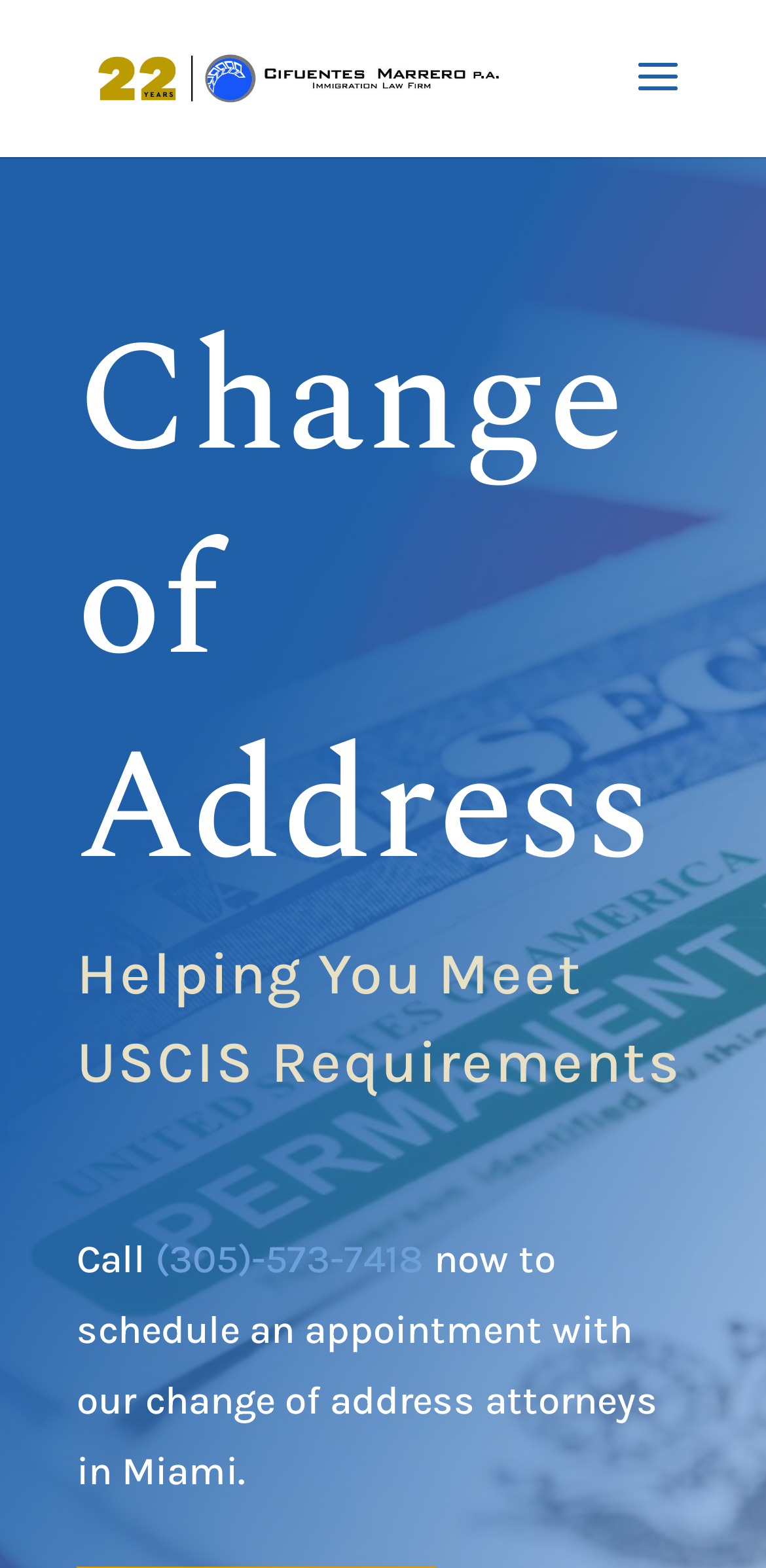What is the purpose of the attorneys in Miami?
Look at the image and answer the question using a single word or phrase.

Change of address